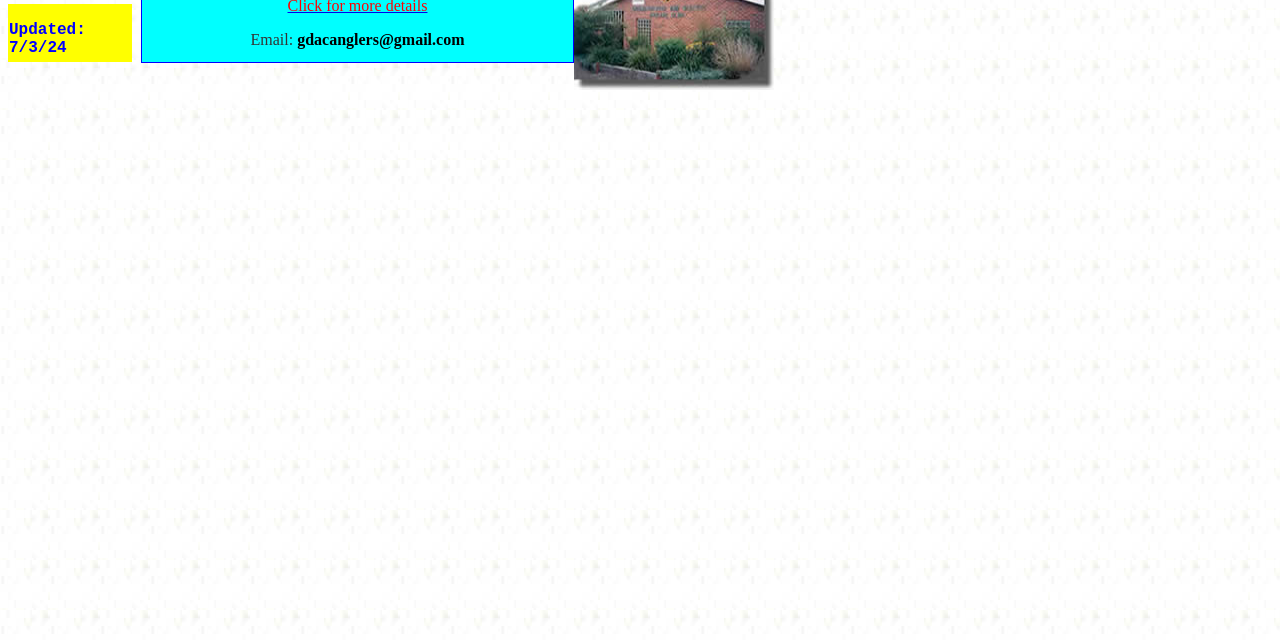From the webpage screenshot, predict the bounding box coordinates (top-left x, top-left y, bottom-right x, bottom-right y) for the UI element described here: Click for more details

[0.225, 0.0, 0.334, 0.027]